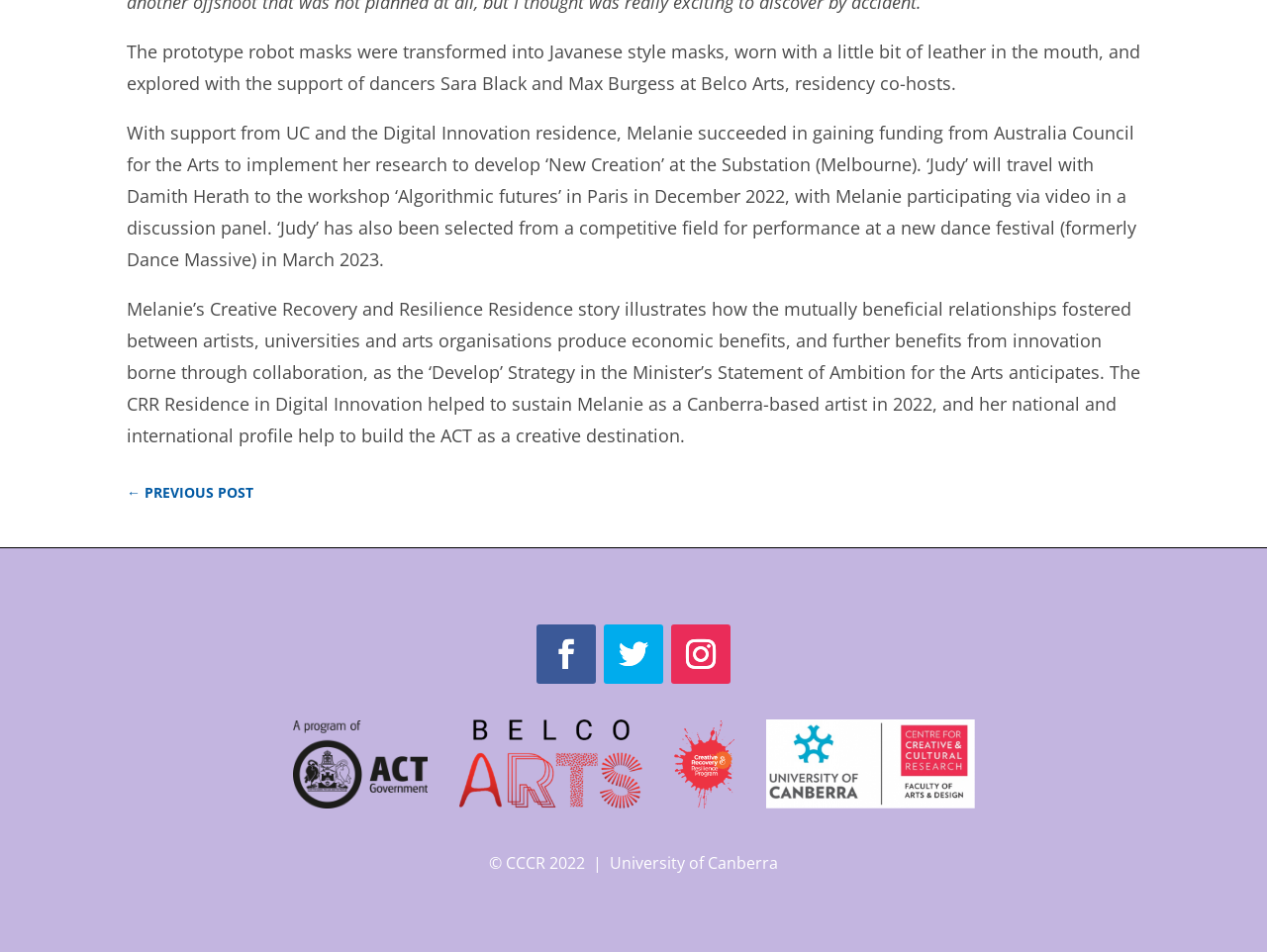Using floating point numbers between 0 and 1, provide the bounding box coordinates in the format (top-left x, top-left y, bottom-right x, bottom-right y). Locate the UI element described here: Follow

[0.53, 0.656, 0.577, 0.718]